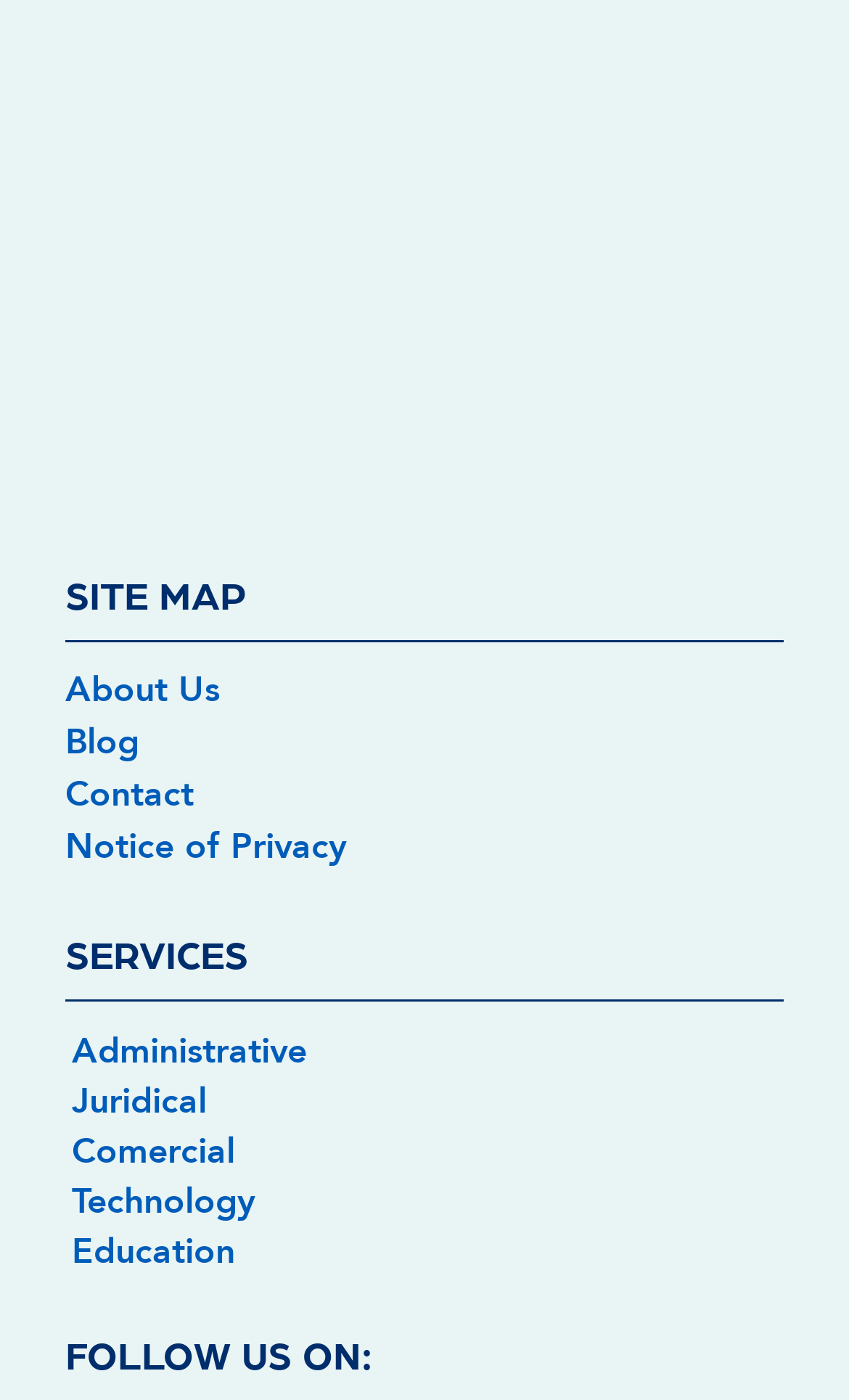Provide the bounding box coordinates of the HTML element described as: "About Us". The bounding box coordinates should be four float numbers between 0 and 1, i.e., [left, top, right, bottom].

[0.077, 0.475, 0.923, 0.512]